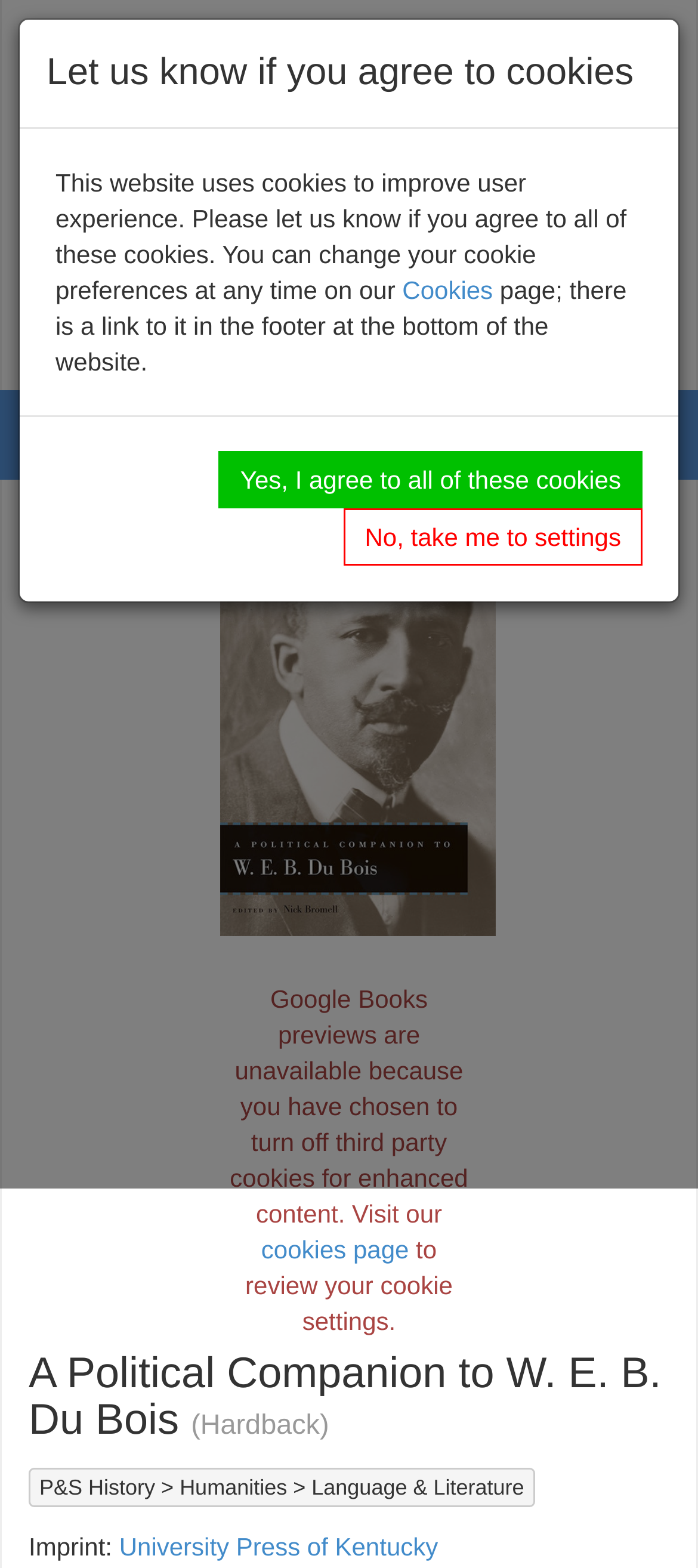Please determine the bounding box coordinates of the clickable area required to carry out the following instruction: "Write for the website". The coordinates must be four float numbers between 0 and 1, represented as [left, top, right, bottom].

[0.62, 0.096, 0.866, 0.114]